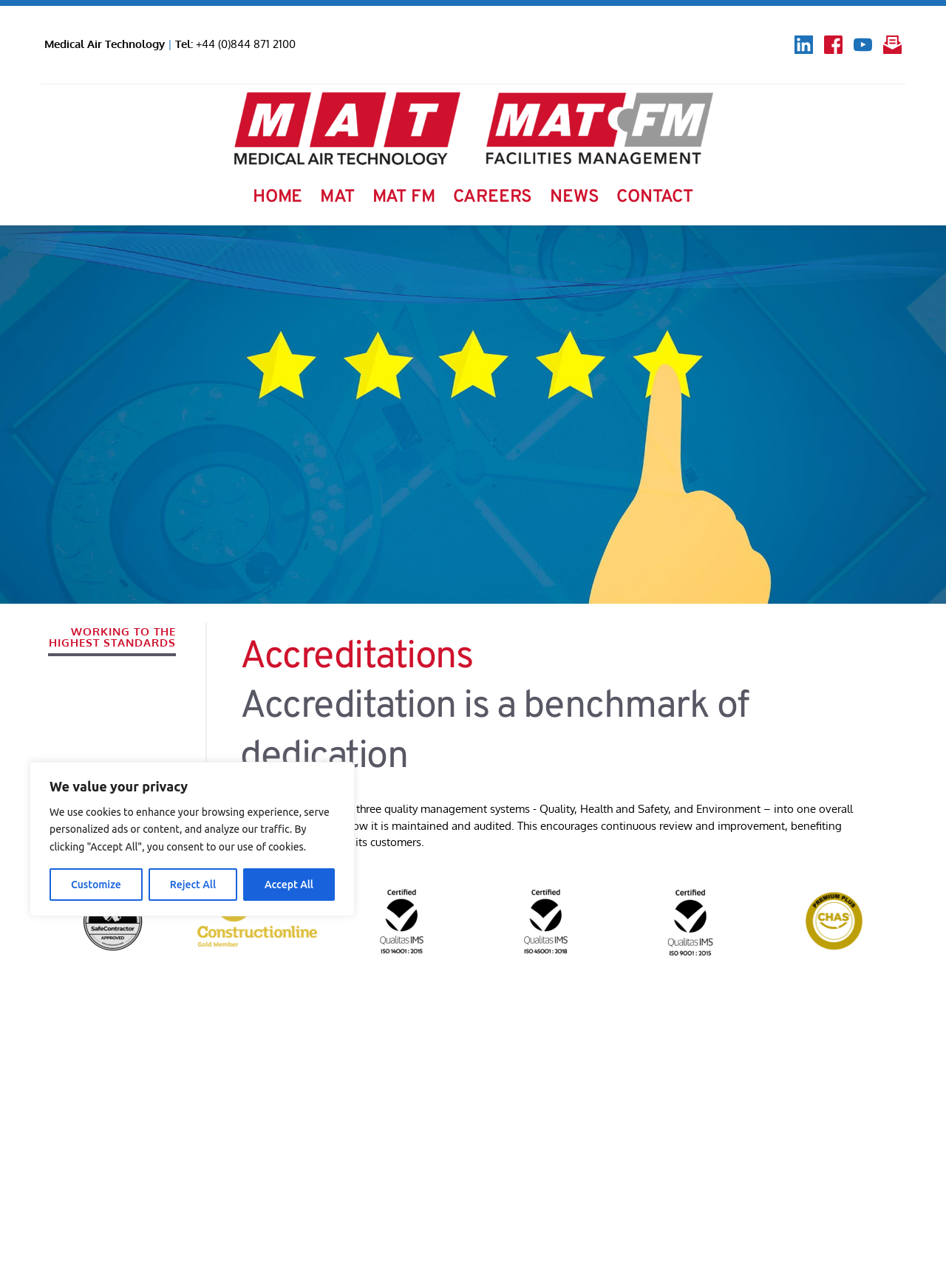What is the name of the health and safety scheme?
Based on the image, provide a one-word or brief-phrase response.

CHAS Premium Plus